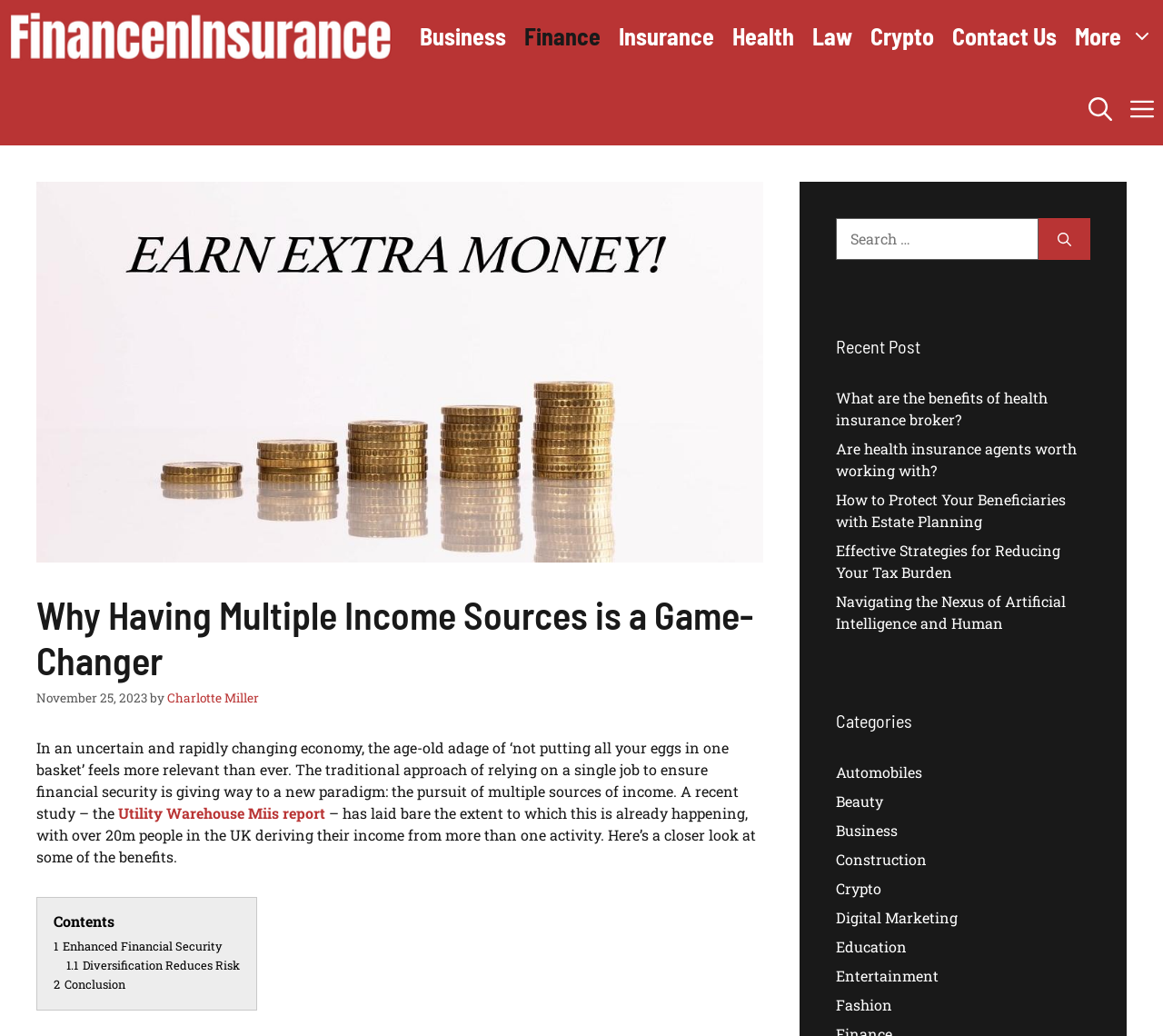Find the UI element described as: "Charlotte Miller" and predict its bounding box coordinates. Ensure the coordinates are four float numbers between 0 and 1, [left, top, right, bottom].

[0.144, 0.666, 0.223, 0.682]